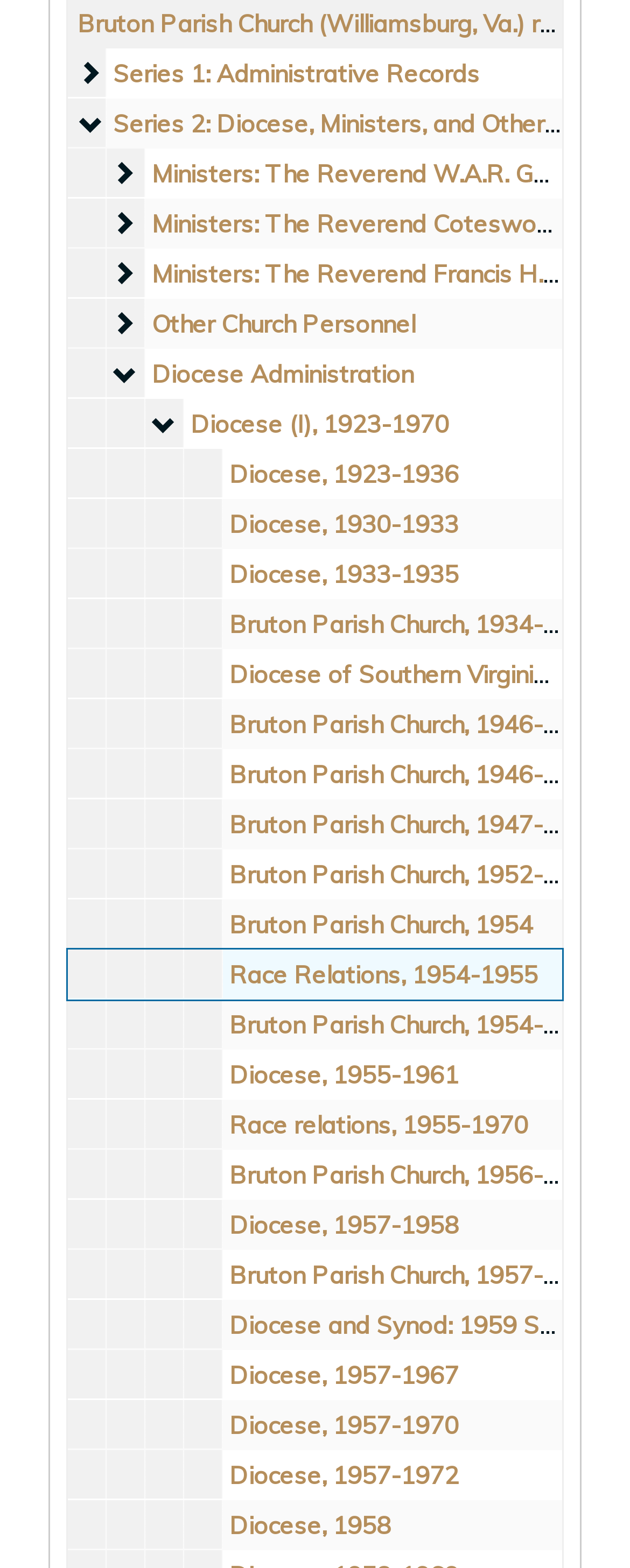What is the title of the first link?
Based on the content of the image, thoroughly explain and answer the question.

I looked at the link element with the ID 474 and found that its OCR text is 'Bruton Parish Church (Williamsburg, Va.) records', which is the title of the first link.